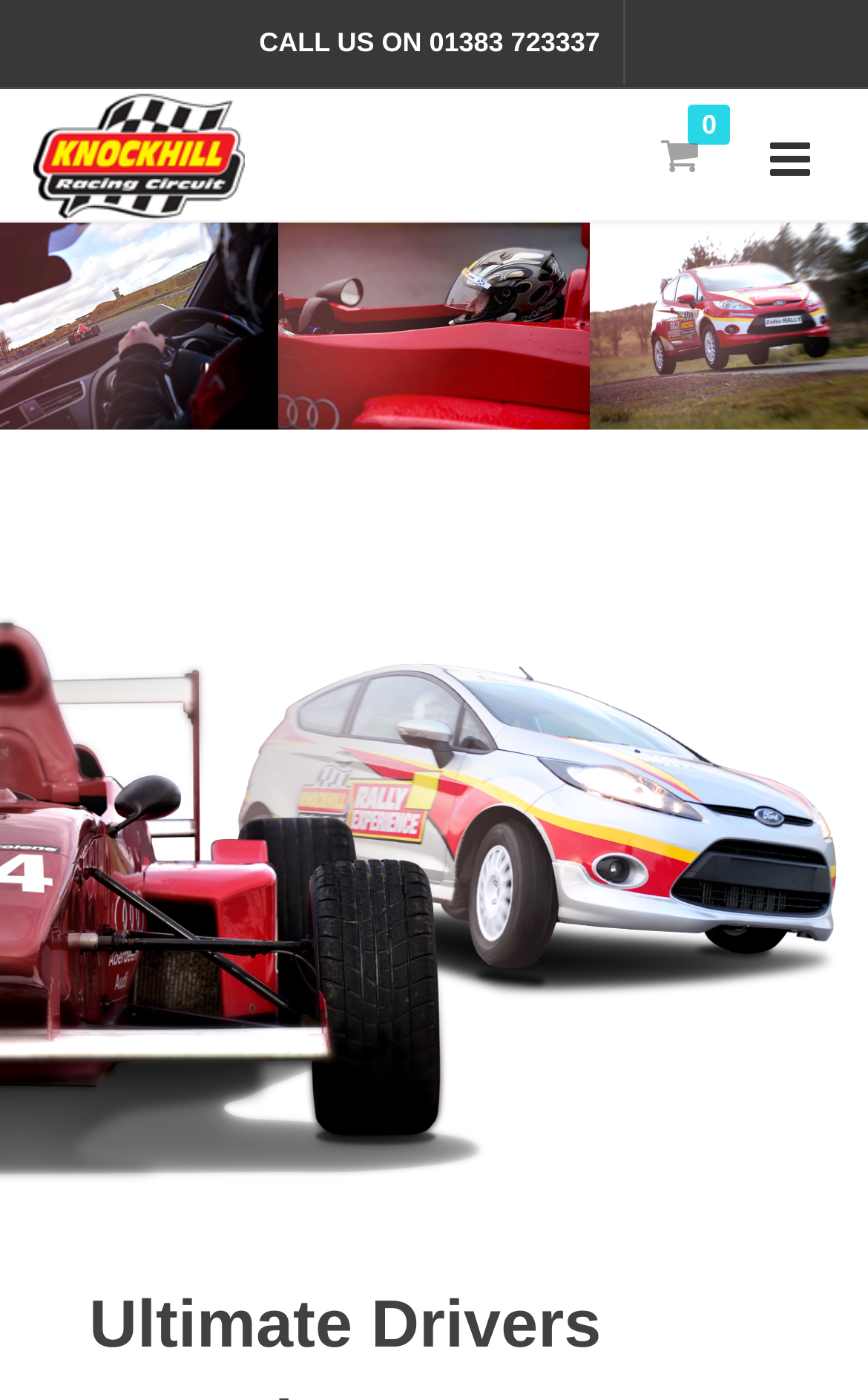Identify the bounding box for the described UI element: "0".

[0.754, 0.097, 0.821, 0.13]